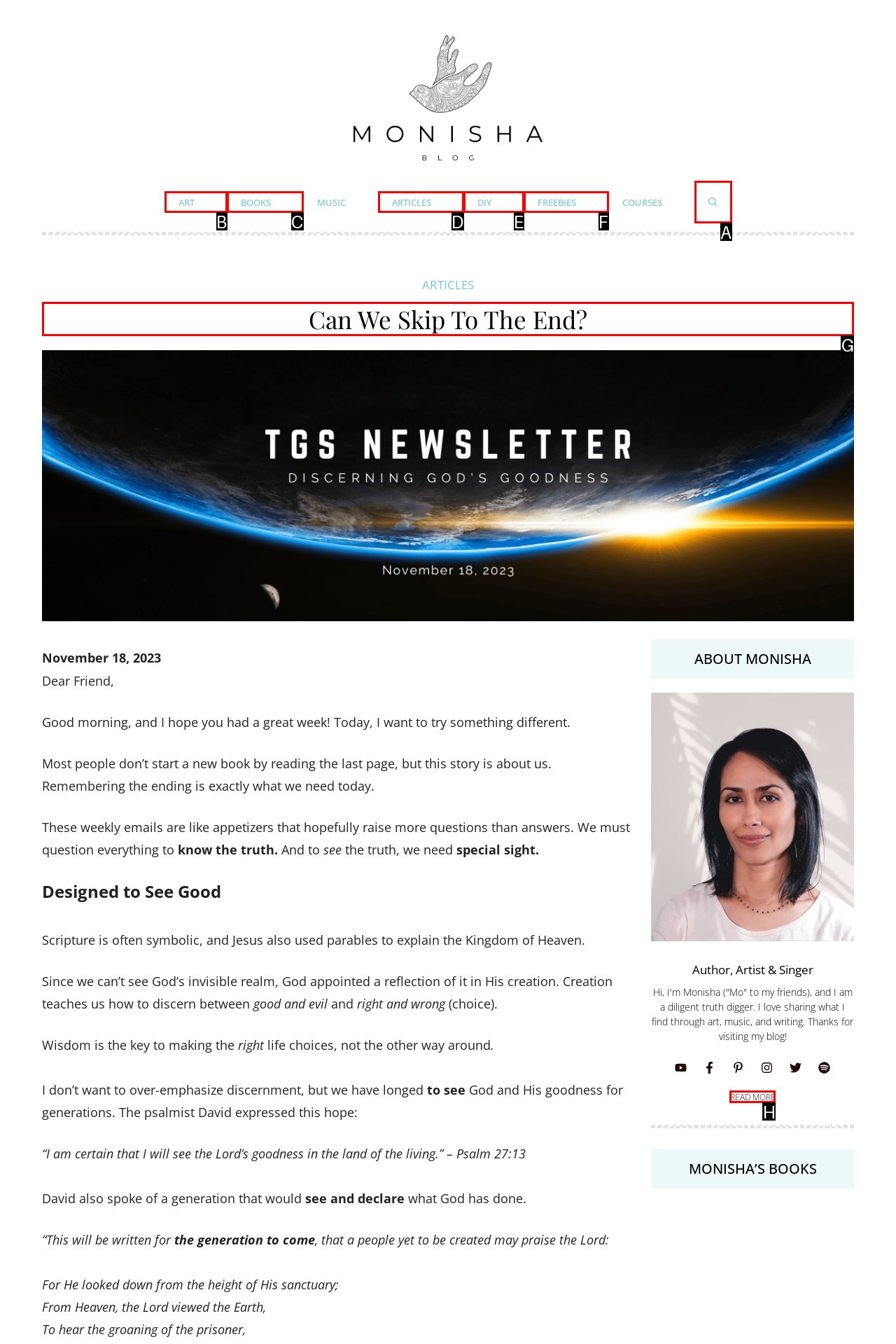Which HTML element should be clicked to fulfill the following task: Read the article 'Can We Skip To The End?'?
Reply with the letter of the appropriate option from the choices given.

G